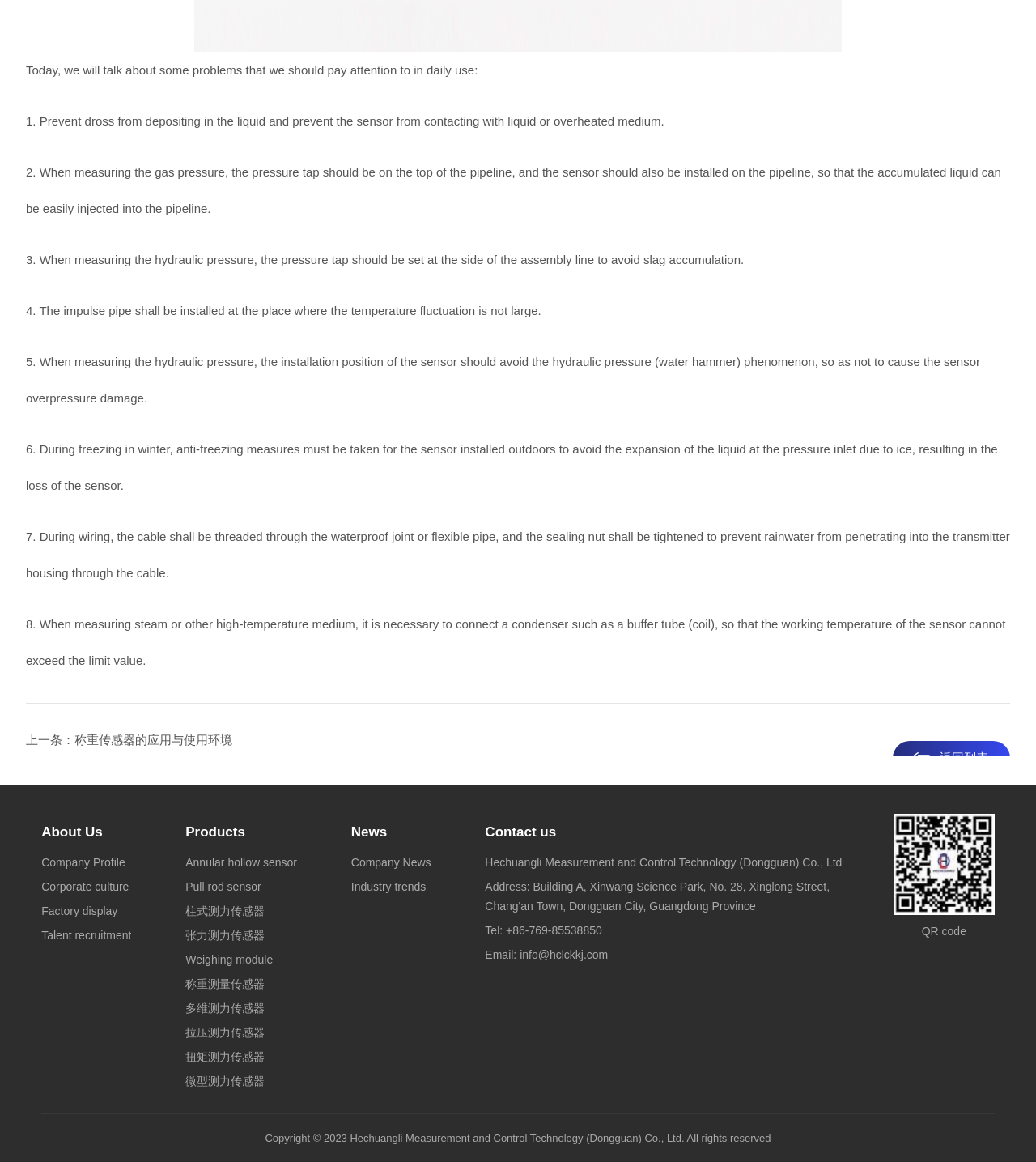Find the bounding box coordinates of the element's region that should be clicked in order to follow the given instruction: "View the products list". The coordinates should consist of four float numbers between 0 and 1, i.e., [left, top, right, bottom].

[0.179, 0.7, 0.287, 0.732]